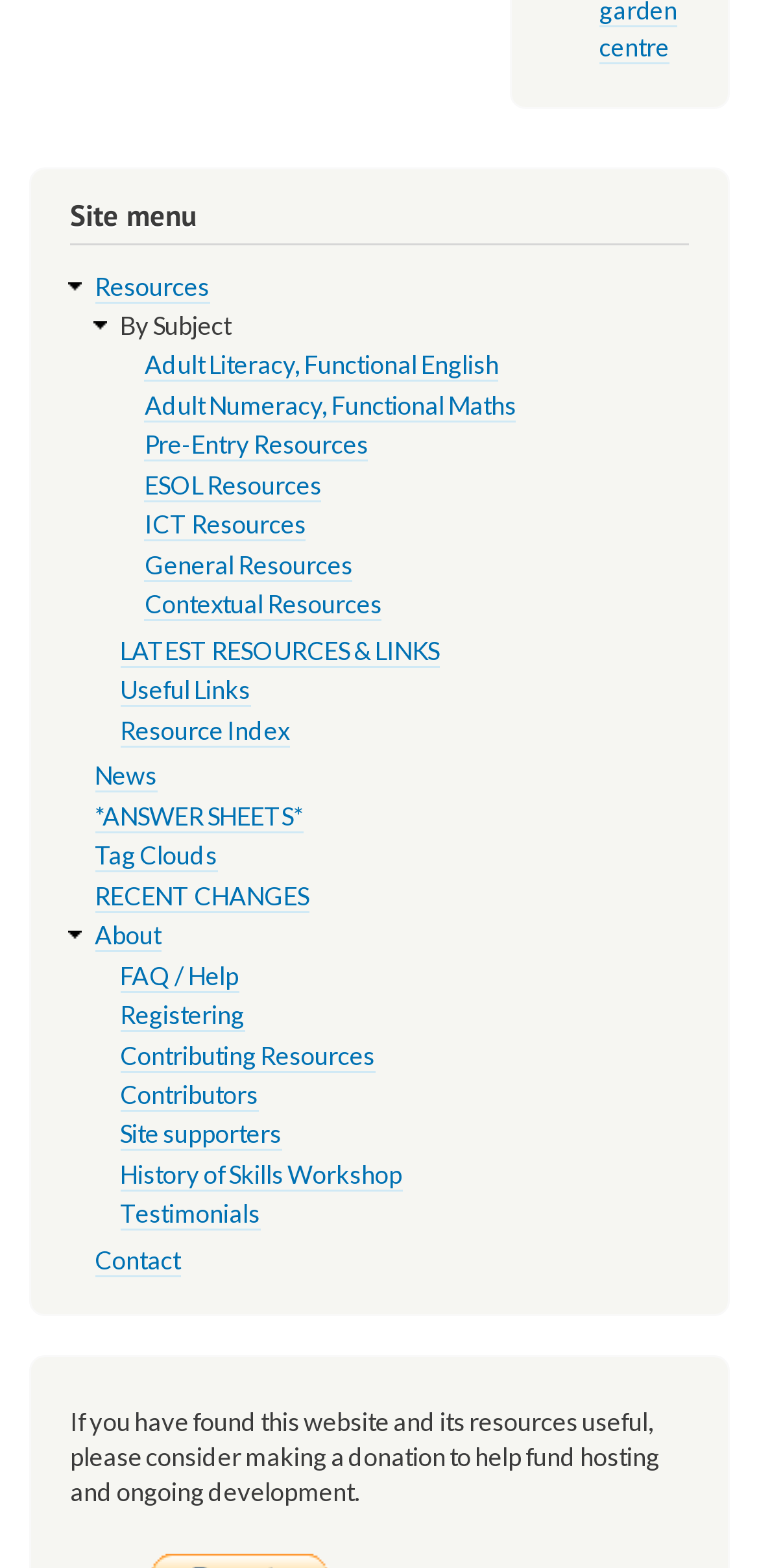Kindly determine the bounding box coordinates for the clickable area to achieve the given instruction: "View Adult Literacy, Functional English".

[0.191, 0.223, 0.657, 0.244]